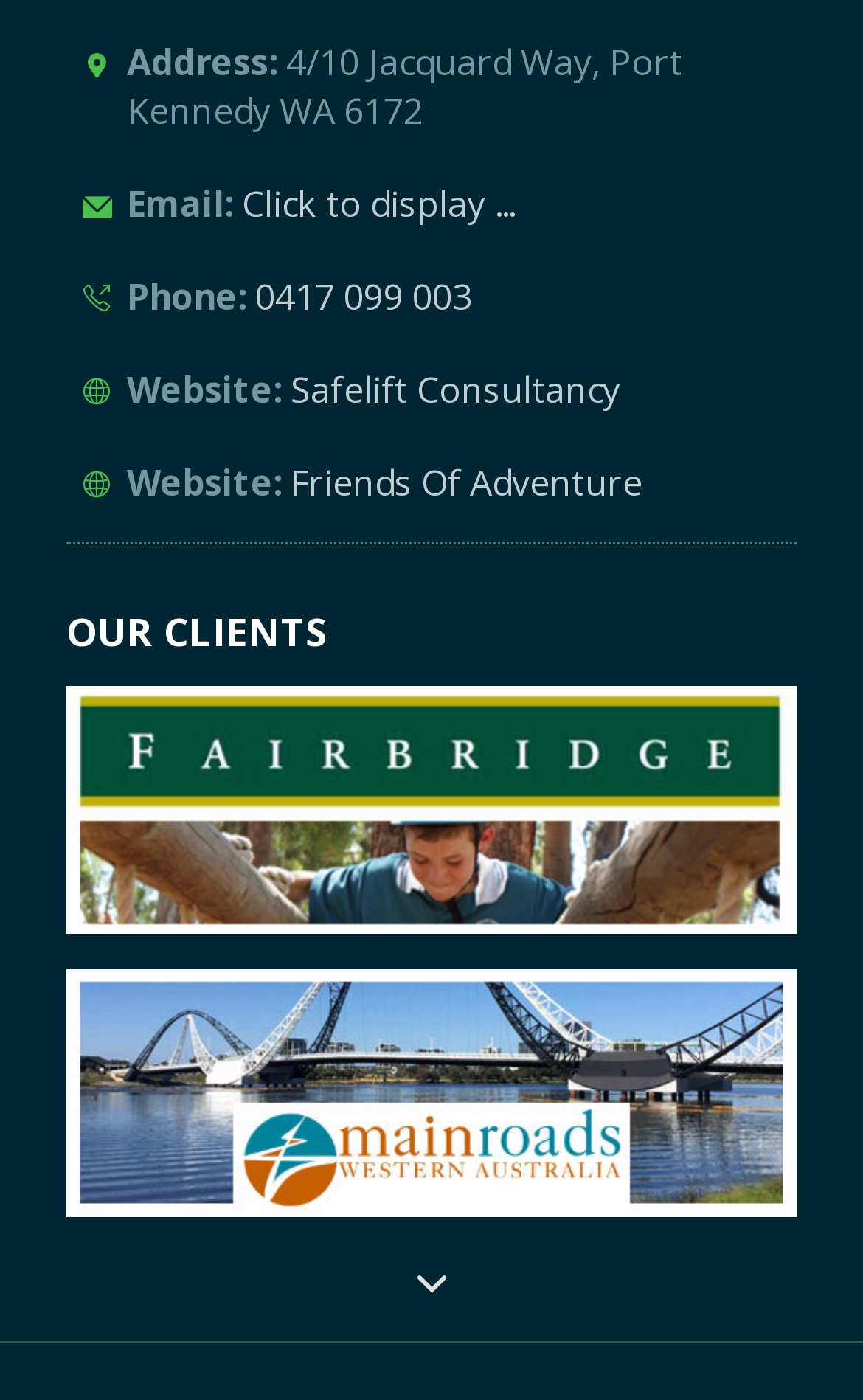Find the bounding box coordinates of the area that needs to be clicked in order to achieve the following instruction: "Visit Safelift Consultancy website". The coordinates should be specified as four float numbers between 0 and 1, i.e., [left, top, right, bottom].

[0.337, 0.225, 0.719, 0.26]